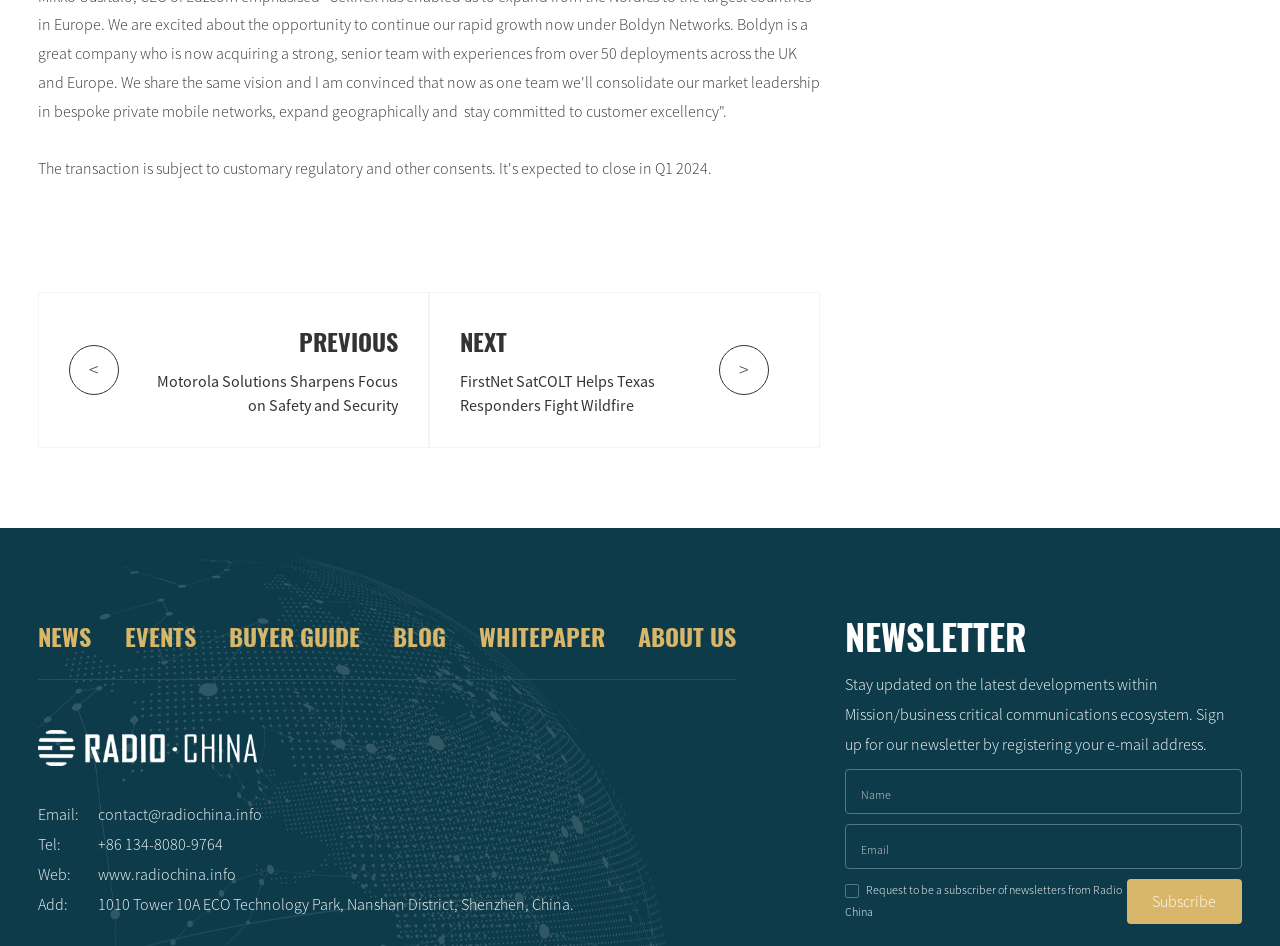Determine the bounding box coordinates for the element that should be clicked to follow this instruction: "Go to About us". The coordinates should be given as four float numbers between 0 and 1, in the format [left, top, right, bottom].

None